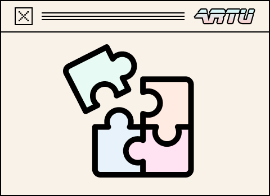Offer a detailed explanation of what is depicted in the image.

The image features a stylized illustration of three interlocking puzzle pieces, represented in soft pastel colors of blue, pink, and light green against a neutral background. This graphic likely symbolizes integration, collaboration, or the idea of putting various parts together to create a cohesive whole. It is situated within a modern interface, hinting at a digital context. The accompanying heading, "Integrated," emphasizes the theme of connectivity, particularly relating to the new functionalities introduced by ARTU, which enhances its virtual meeting assistant capabilities by incorporating integrations with popular platforms like Slack, Discord, Notion, and Google Drive. This visual representation effectively conveys the notion of seamless connectivity and adaptability in a user-friendly manner.